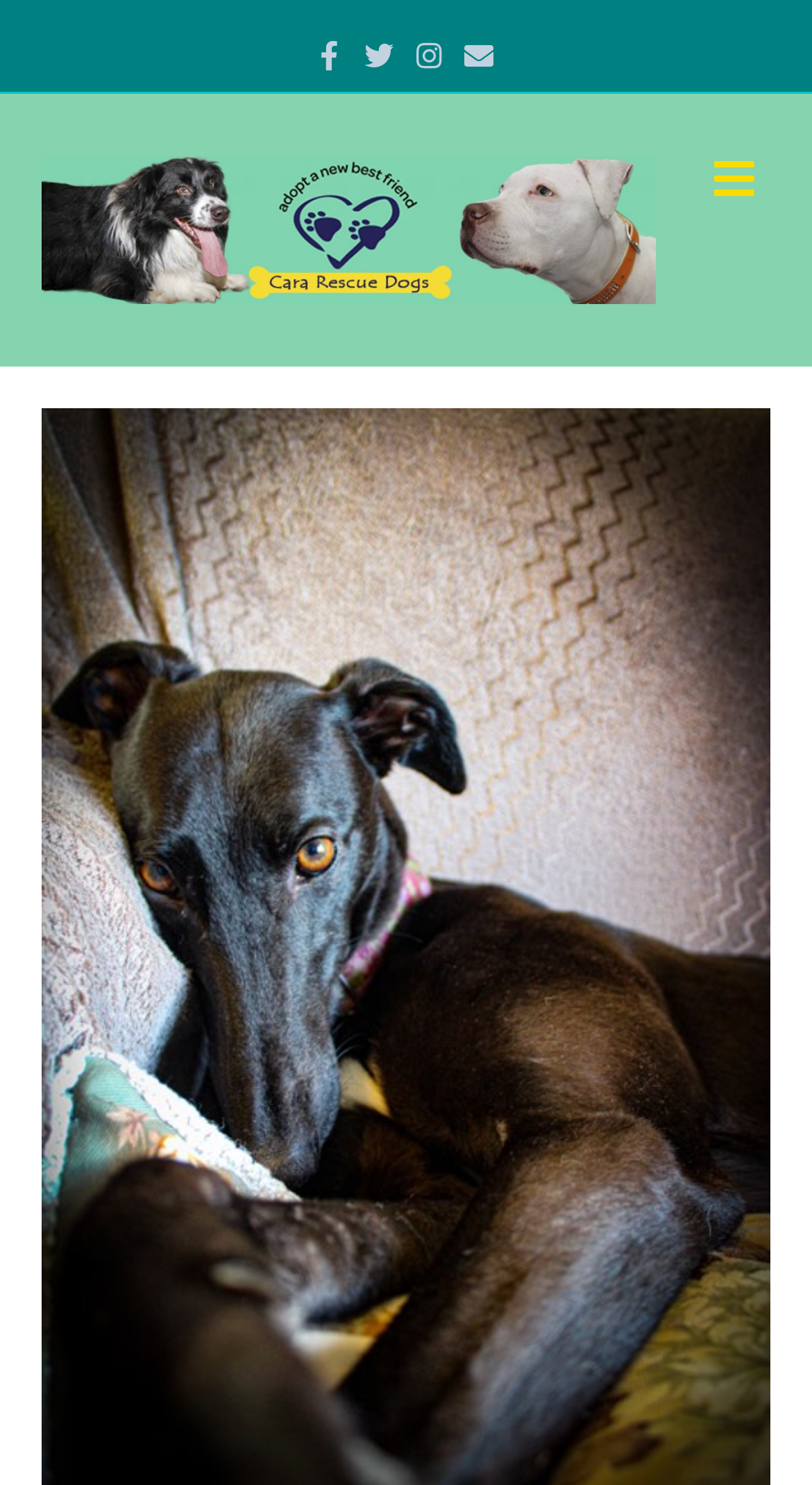What is the name of the rescue organization?
Look at the image and respond with a one-word or short-phrase answer.

Cara Rescue Dogs